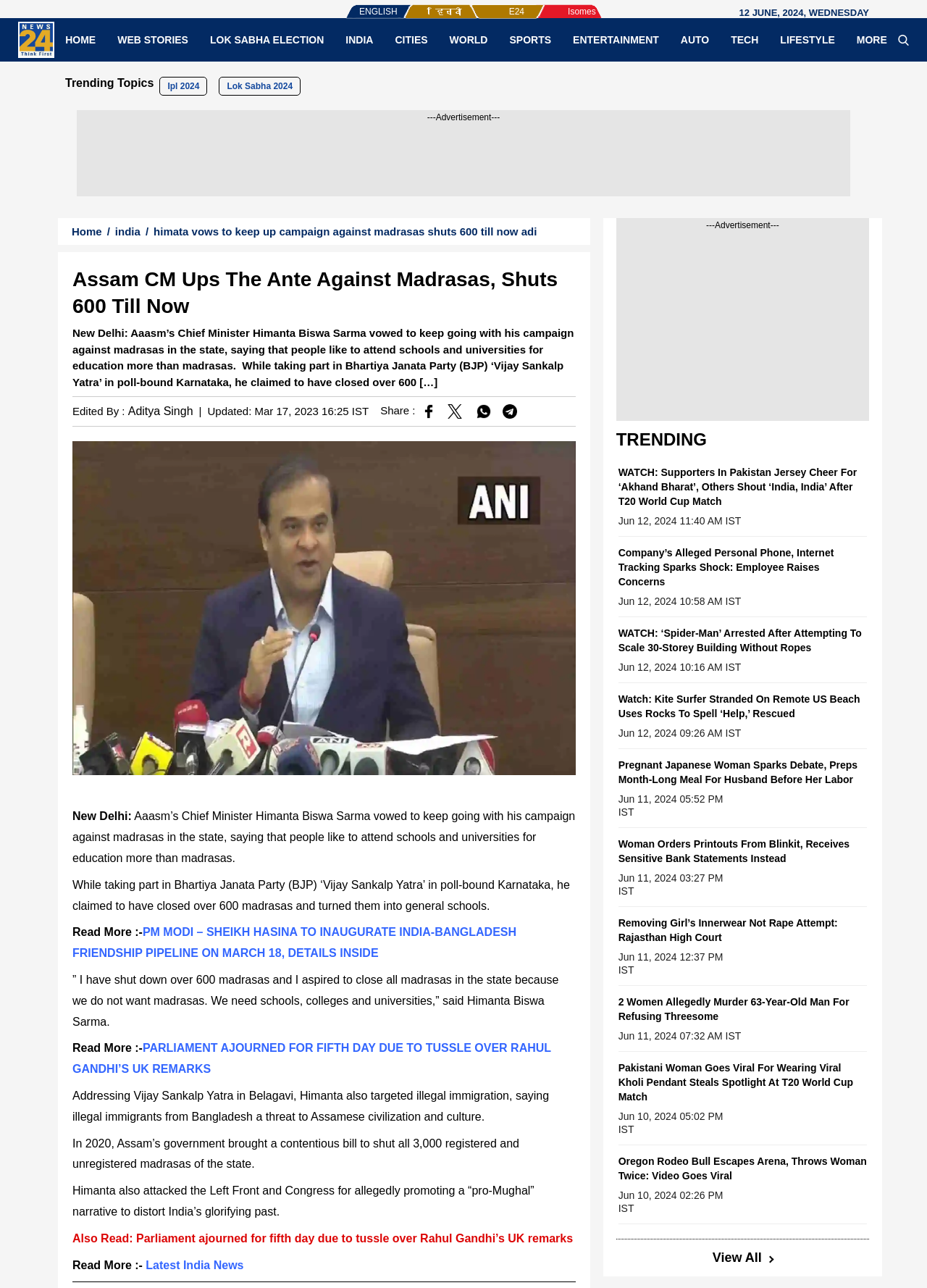Please provide the bounding box coordinates for the UI element as described: "Latest India News". The coordinates must be four floats between 0 and 1, represented as [left, top, right, bottom].

[0.157, 0.977, 0.263, 0.987]